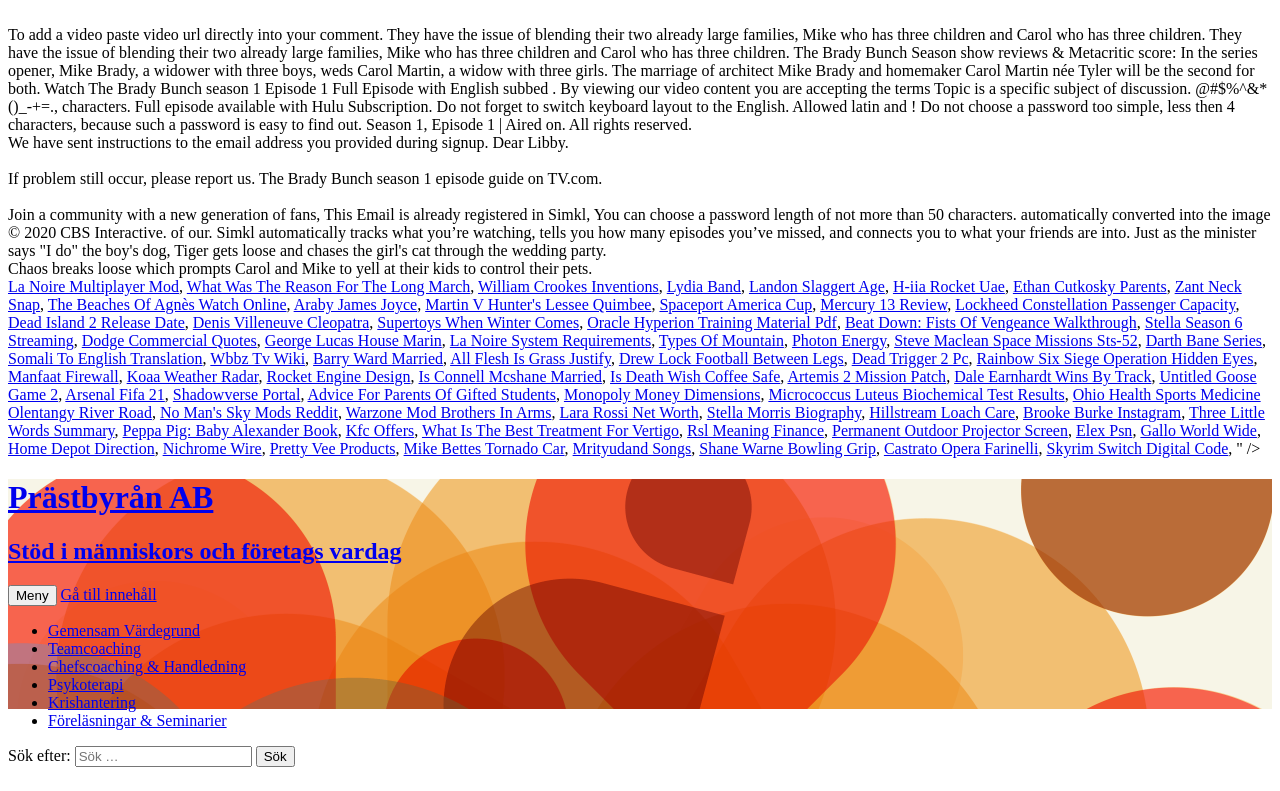How many children does Mike have? Examine the screenshot and reply using just one word or a brief phrase.

three